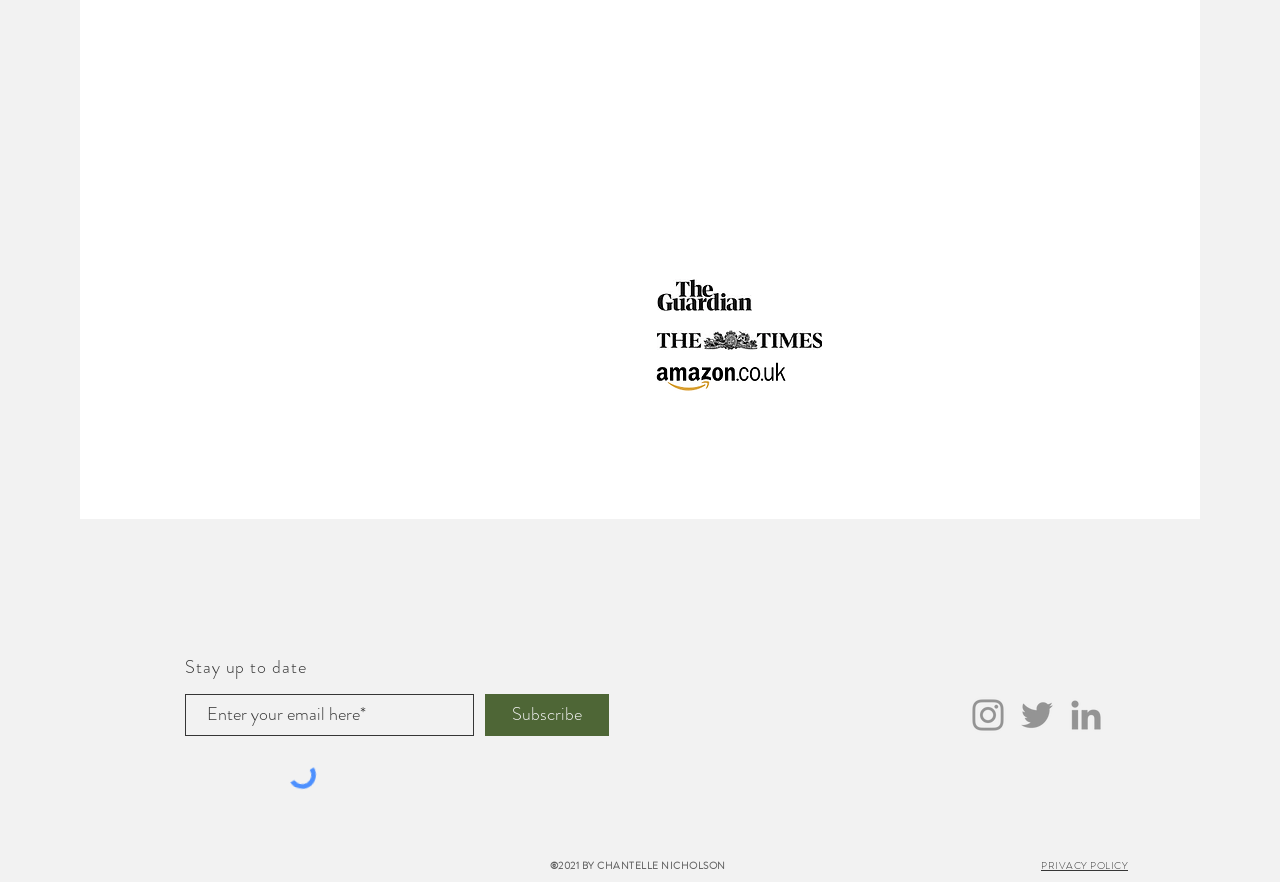Find the bounding box coordinates of the UI element according to this description: "@chef_chantelle".

[0.513, 0.677, 0.628, 0.706]